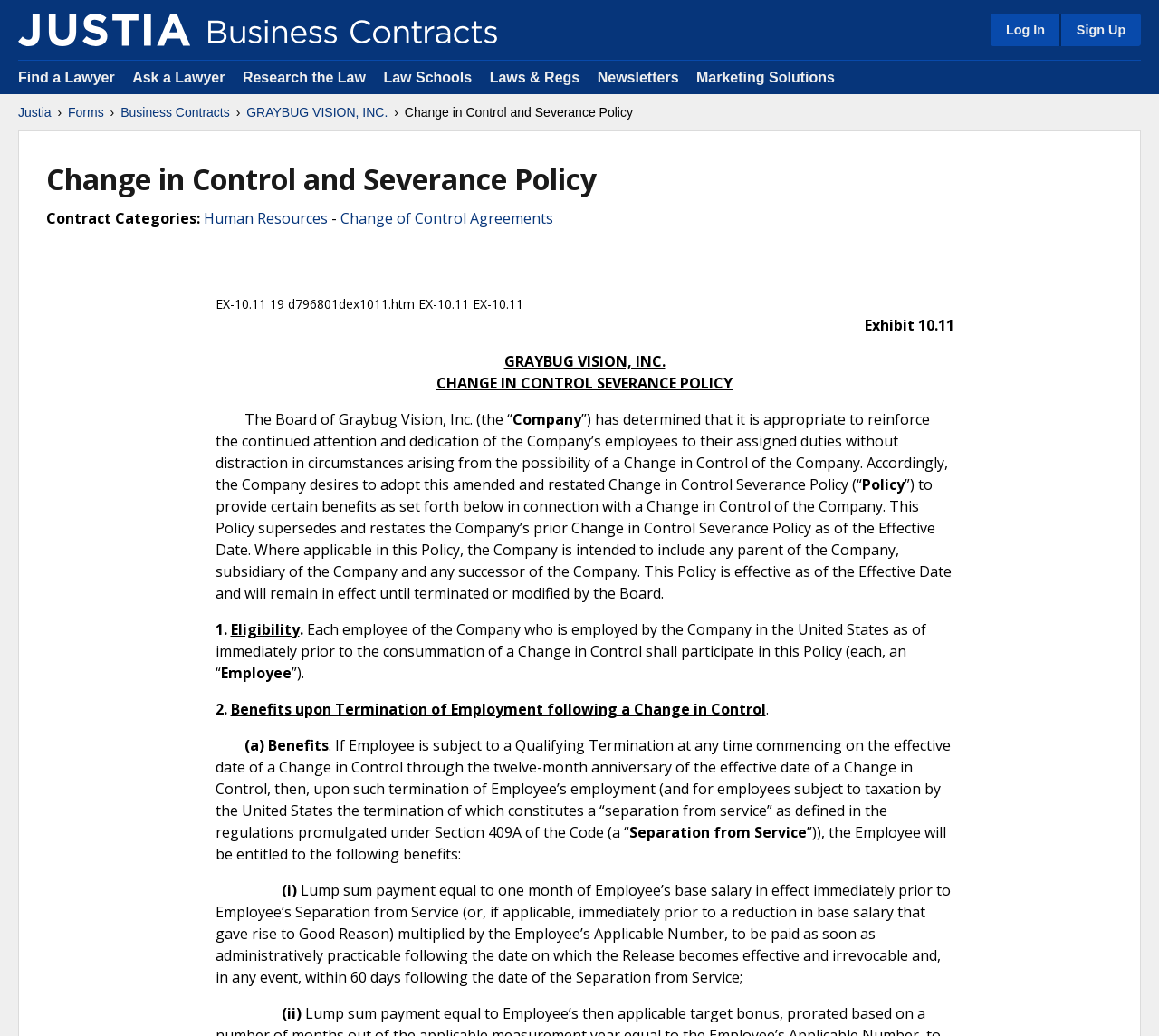Locate the bounding box coordinates of the element that needs to be clicked to carry out the instruction: "Click on Change of Control Agreements". The coordinates should be given as four float numbers ranging from 0 to 1, i.e., [left, top, right, bottom].

[0.294, 0.201, 0.477, 0.22]